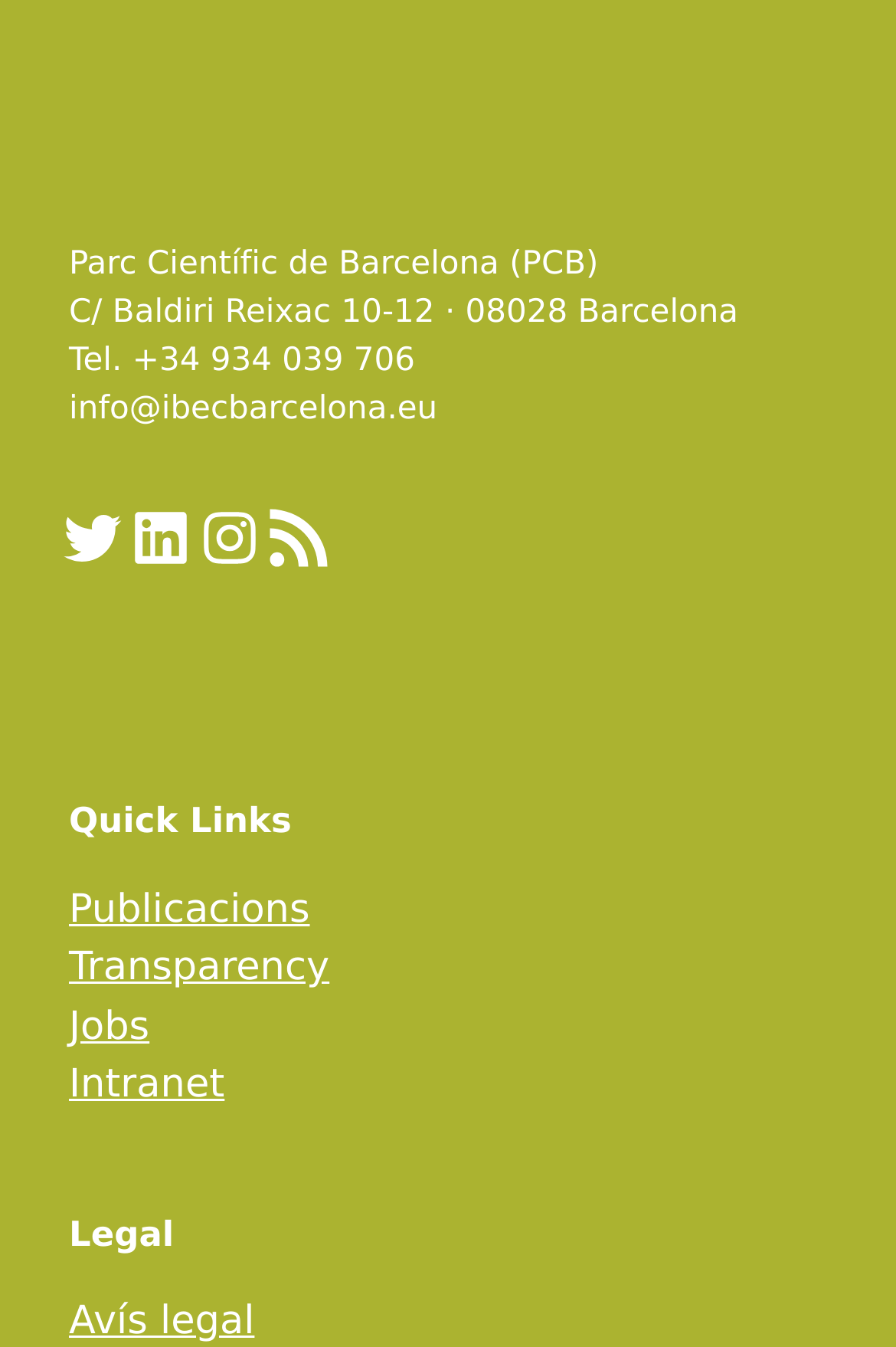Determine the bounding box coordinates of the clickable area required to perform the following instruction: "Check Jobs". The coordinates should be represented as four float numbers between 0 and 1: [left, top, right, bottom].

[0.077, 0.745, 0.167, 0.779]